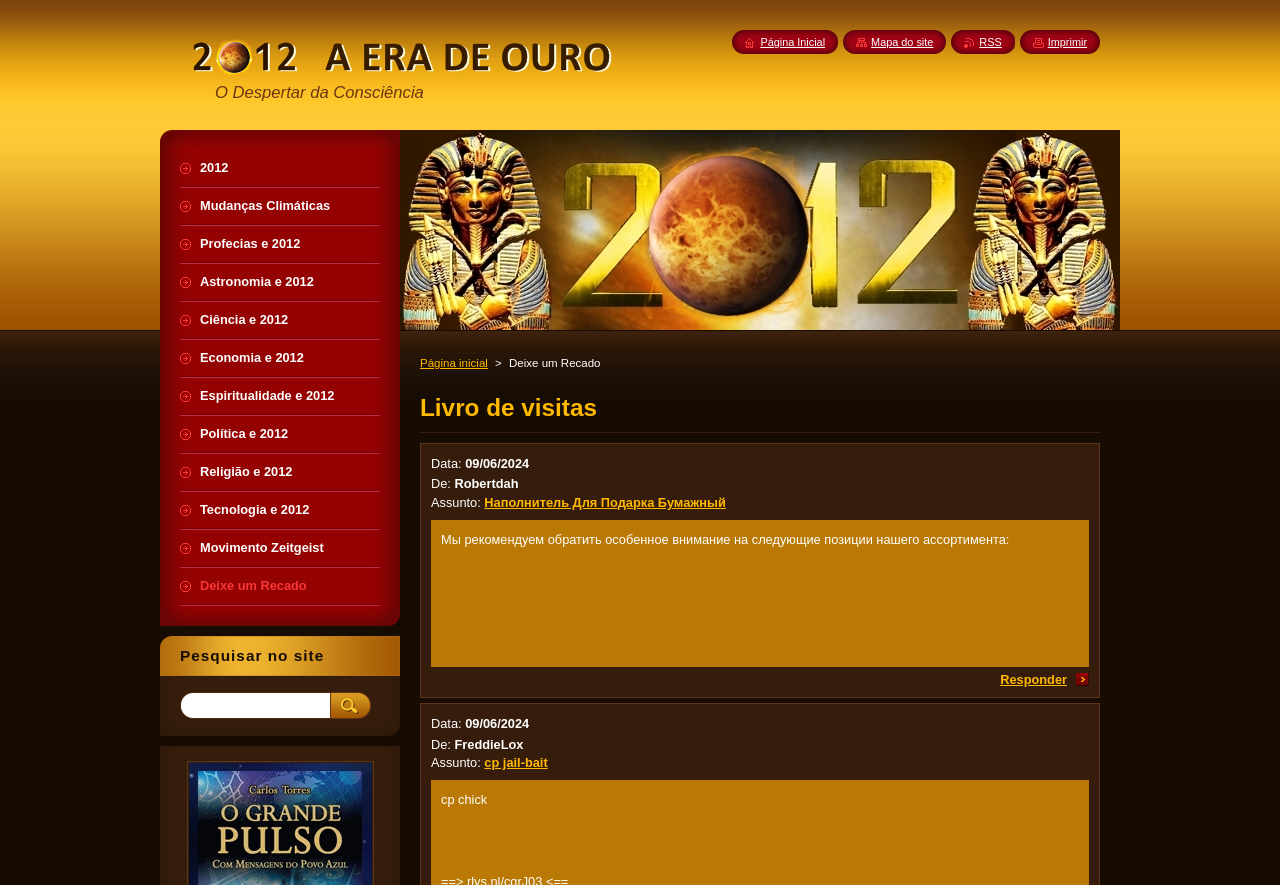Can you find the bounding box coordinates for the element to click on to achieve the instruction: "Respond to a message"?

[0.781, 0.76, 0.851, 0.777]